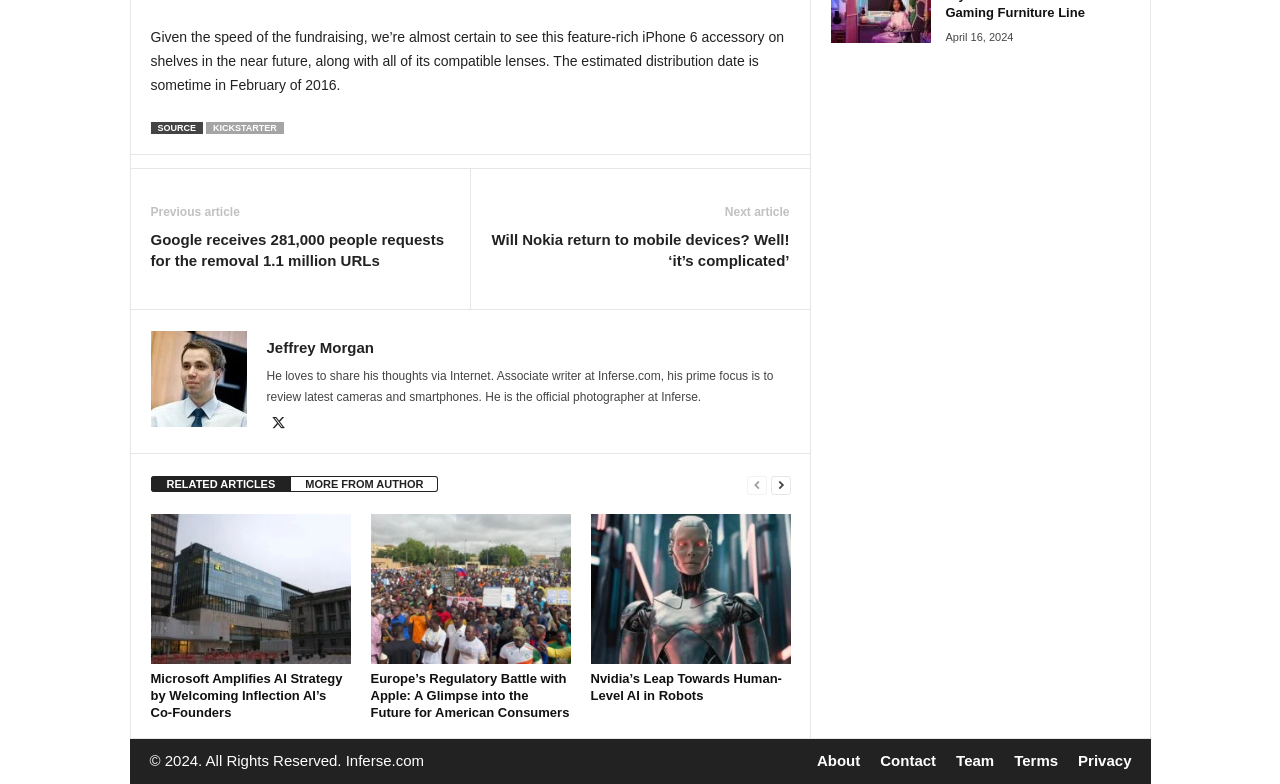Find the bounding box coordinates for the area that should be clicked to accomplish the instruction: "Visit the author's page".

[0.208, 0.432, 0.292, 0.454]